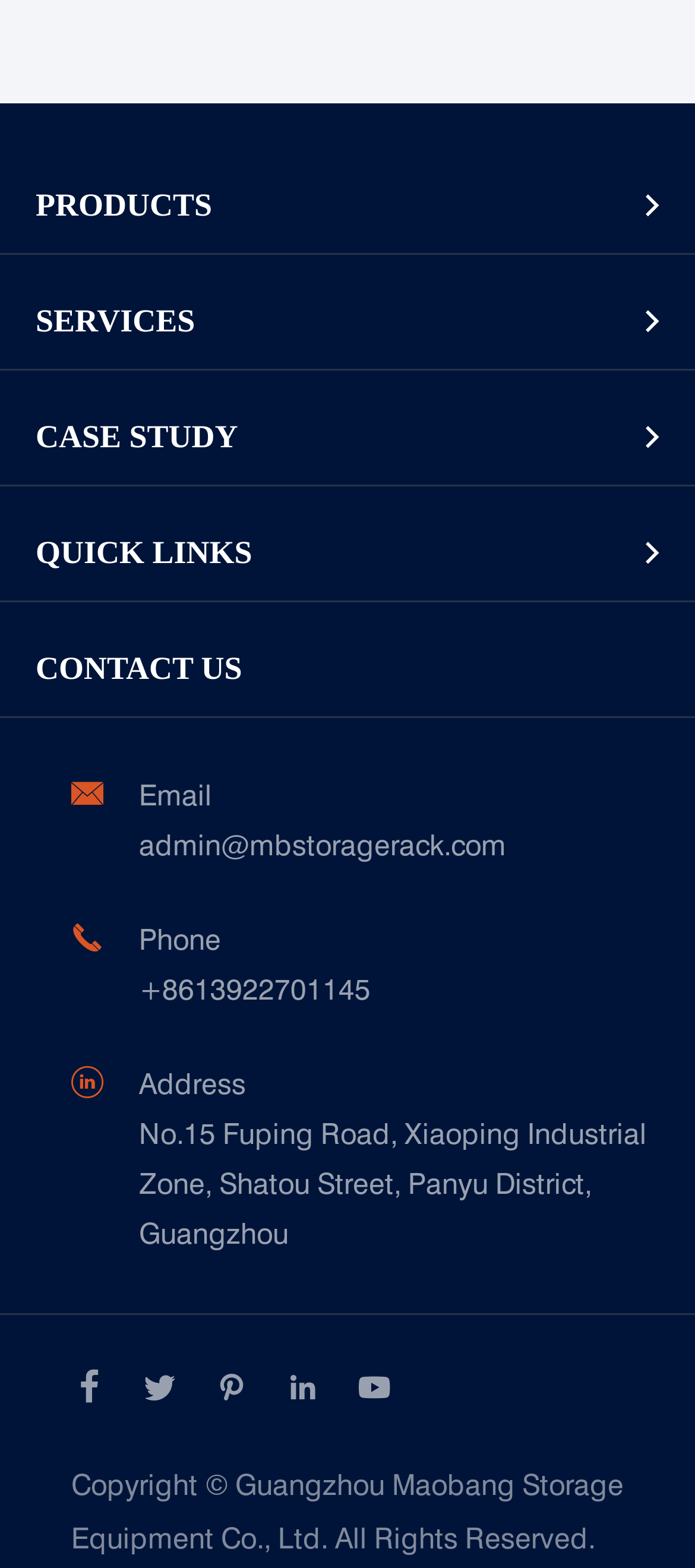Please specify the bounding box coordinates of the clickable section necessary to execute the following command: "Check motor coupling for Solar concentrators".

None